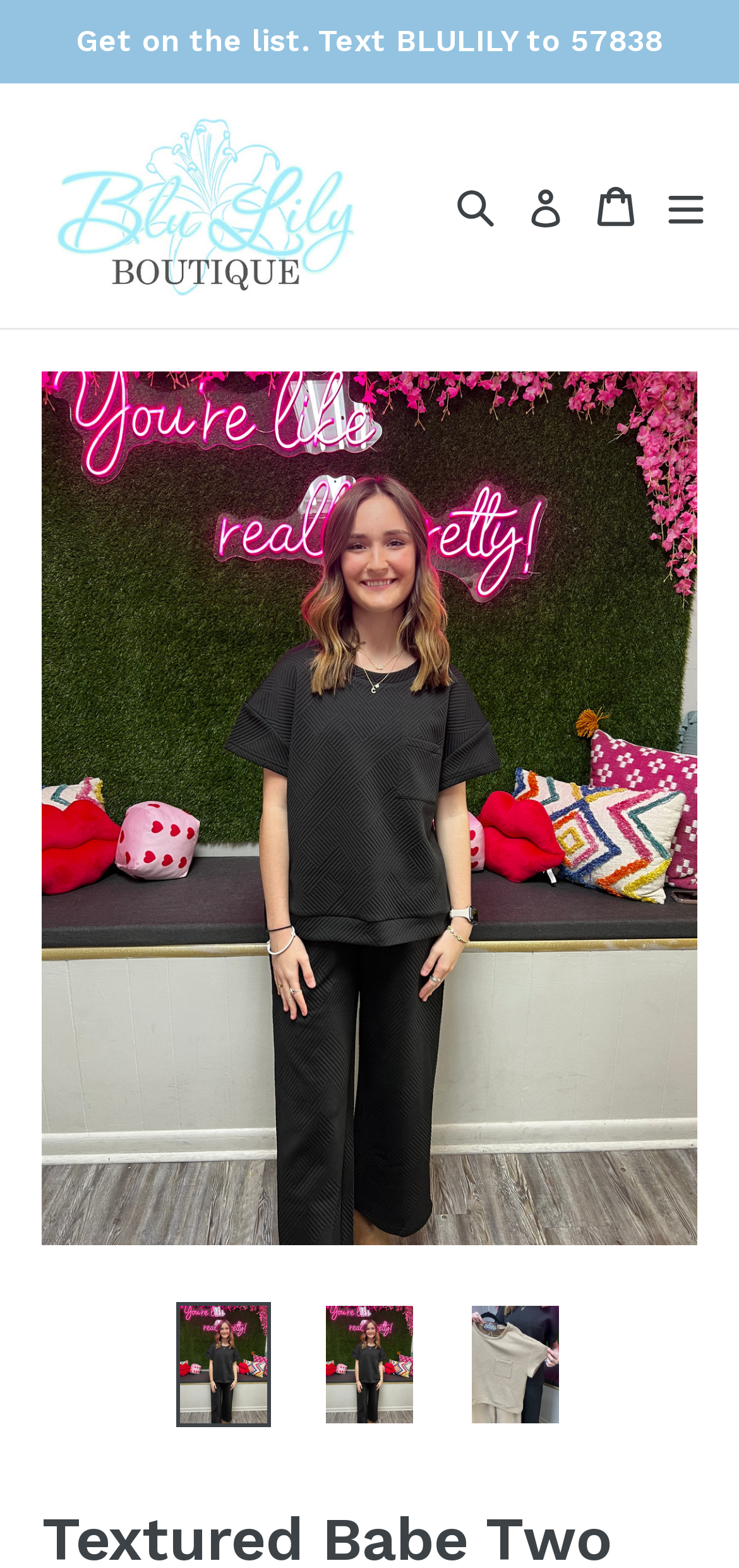Provide a single word or phrase answer to the question: 
How many images of the Textured Babe Two Piece Set are displayed?

4